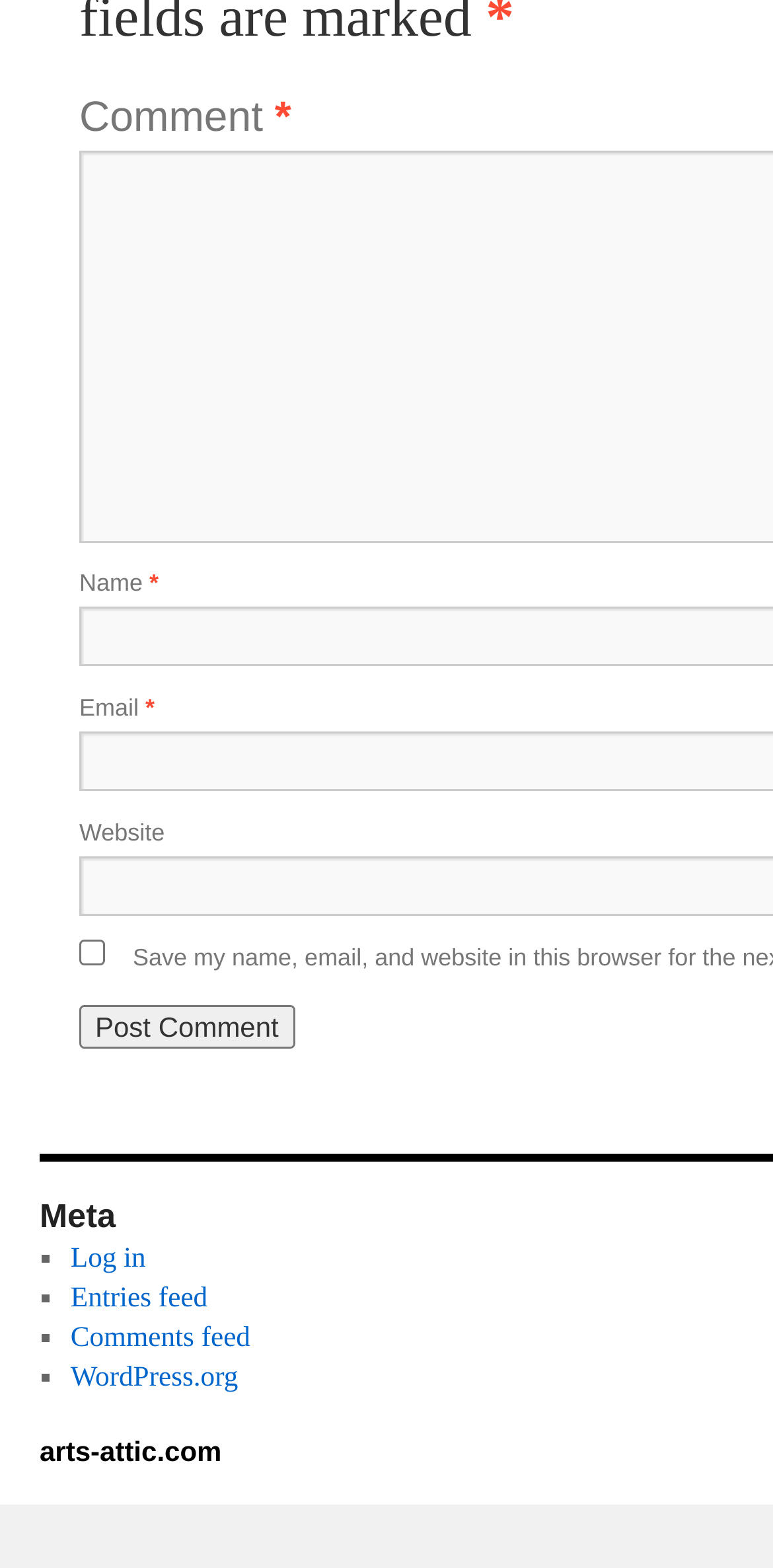Determine the bounding box coordinates of the section I need to click to execute the following instruction: "Log in to the website". Provide the coordinates as four float numbers between 0 and 1, i.e., [left, top, right, bottom].

[0.091, 0.792, 0.189, 0.812]